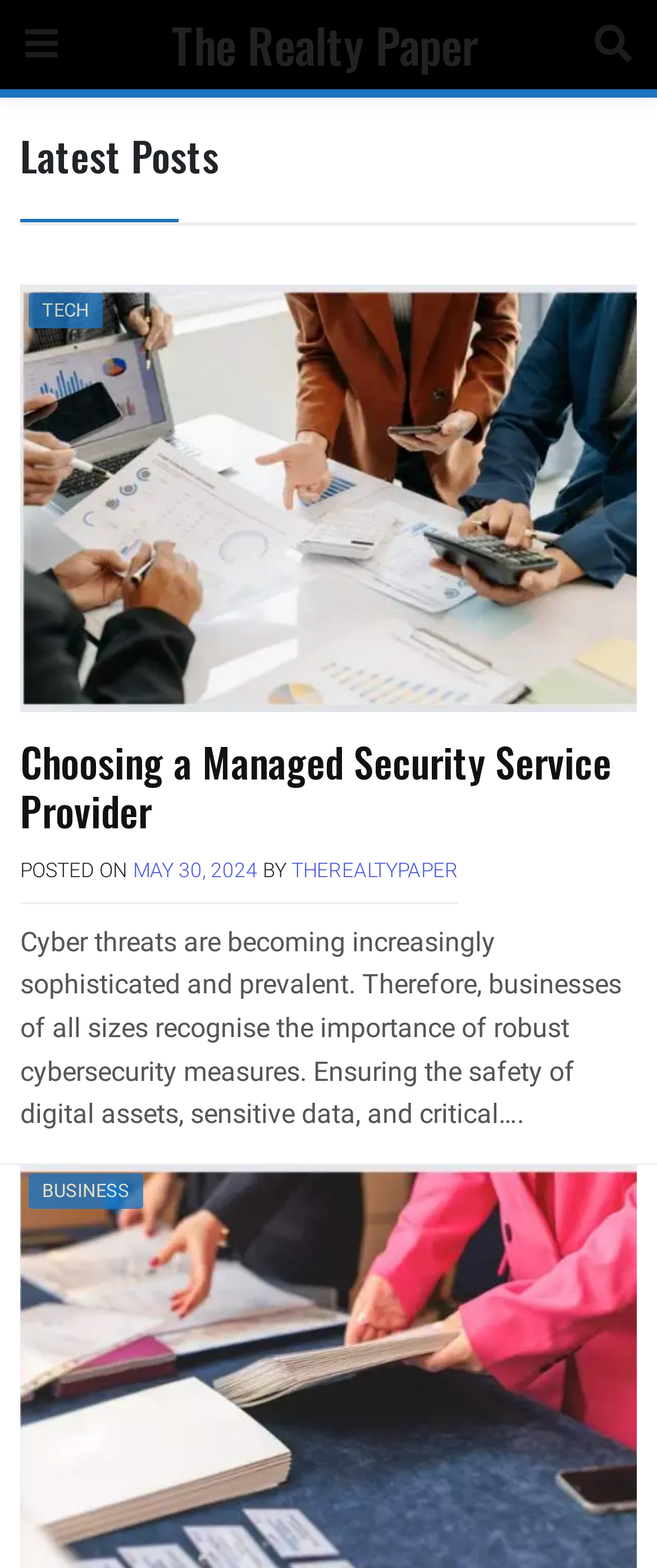Determine the bounding box coordinates for the clickable element to execute this instruction: "Read the article about choosing a managed security service provider". Provide the coordinates as four float numbers between 0 and 1, i.e., [left, top, right, bottom].

[0.031, 0.47, 0.969, 0.532]